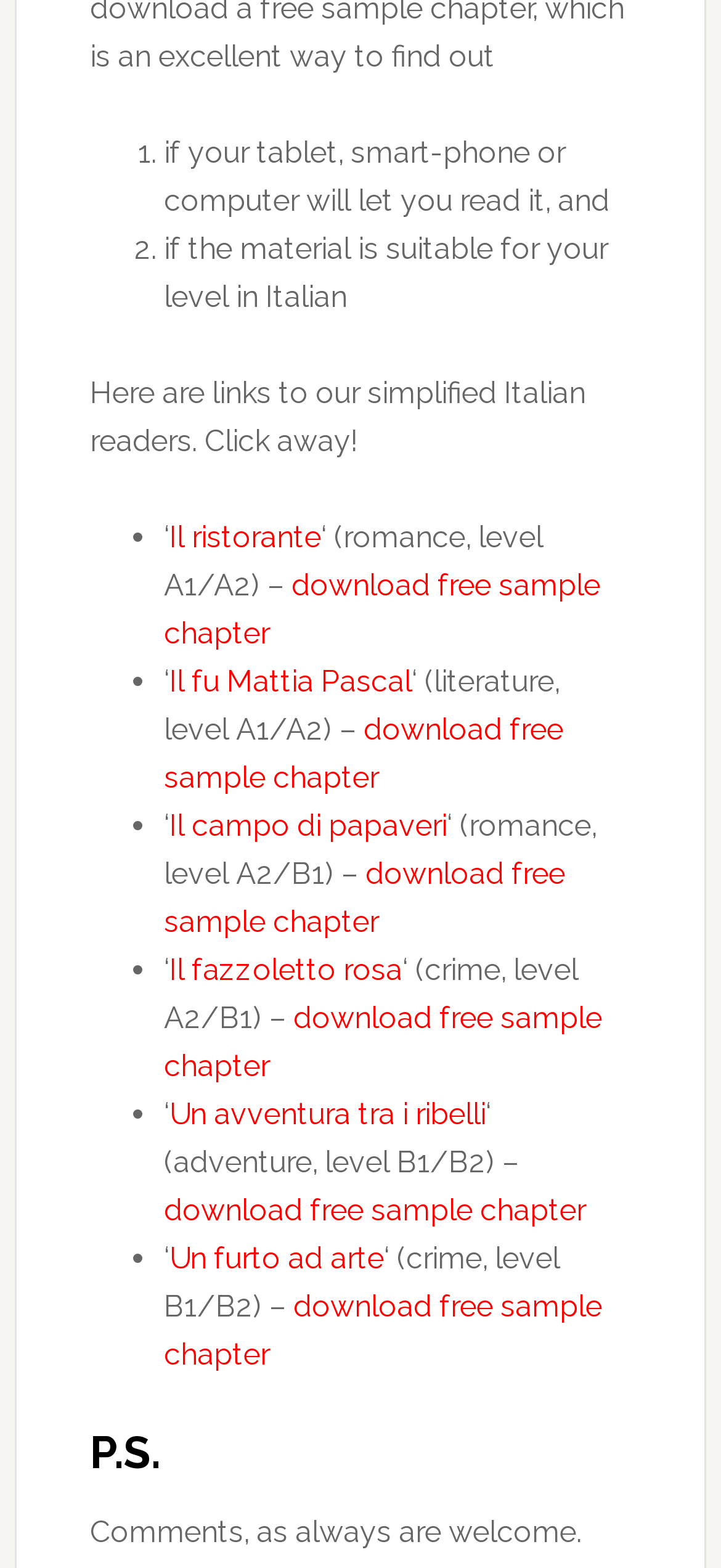What is the purpose of the webpage?
Based on the image, answer the question with as much detail as possible.

I inferred the purpose of the webpage by looking at the text and links provided, which suggest that the webpage is intended to provide access to simplified Italian readers for language learners.